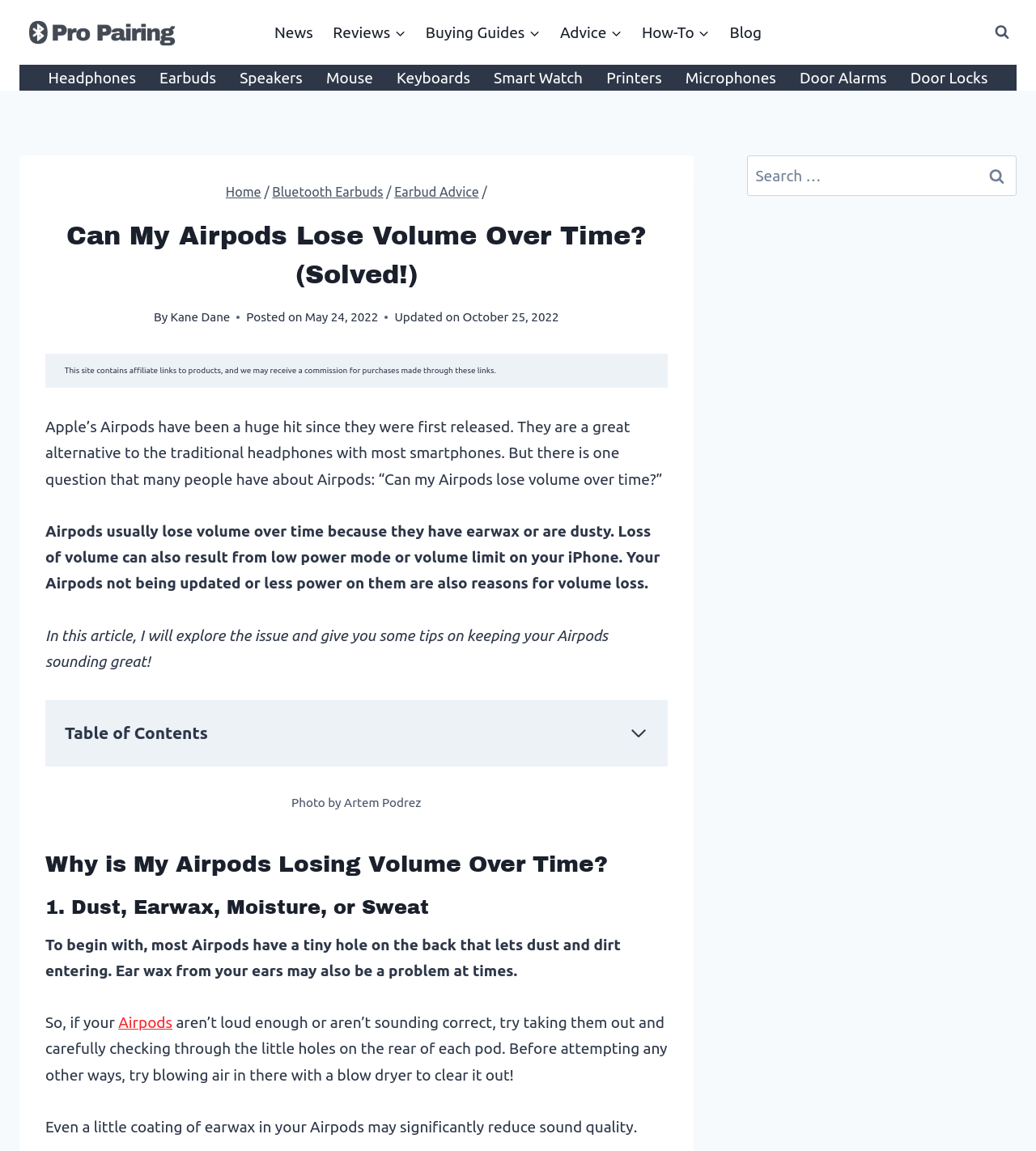Identify the headline of the webpage and generate its text content.

Can My Airpods Lose Volume Over Time? (Solved!)